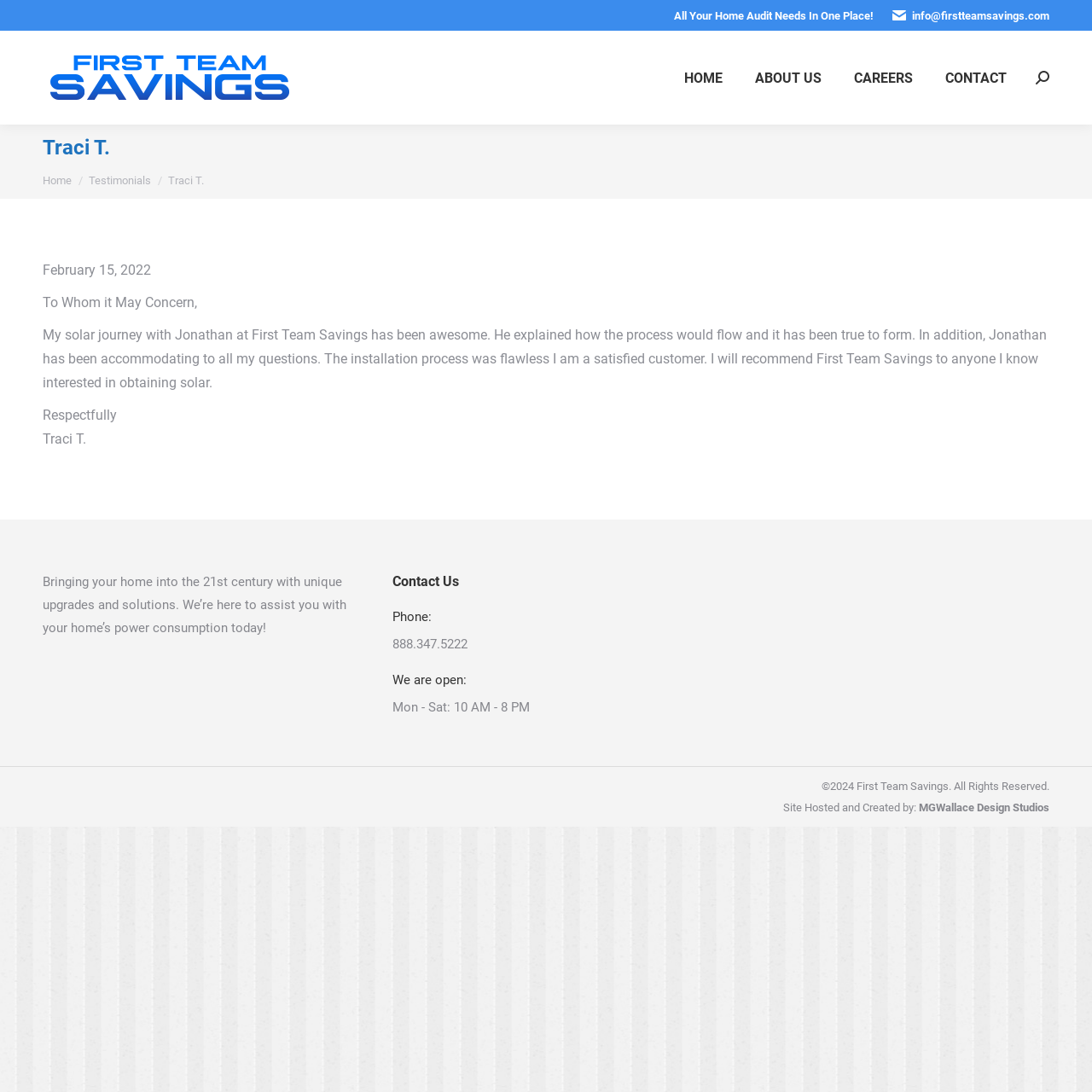Bounding box coordinates are specified in the format (top-left x, top-left y, bottom-right x, bottom-right y). All values are floating point numbers bounded between 0 and 1. Please provide the bounding box coordinate of the region this sentence describes: About Us

[0.68, 0.057, 0.763, 0.085]